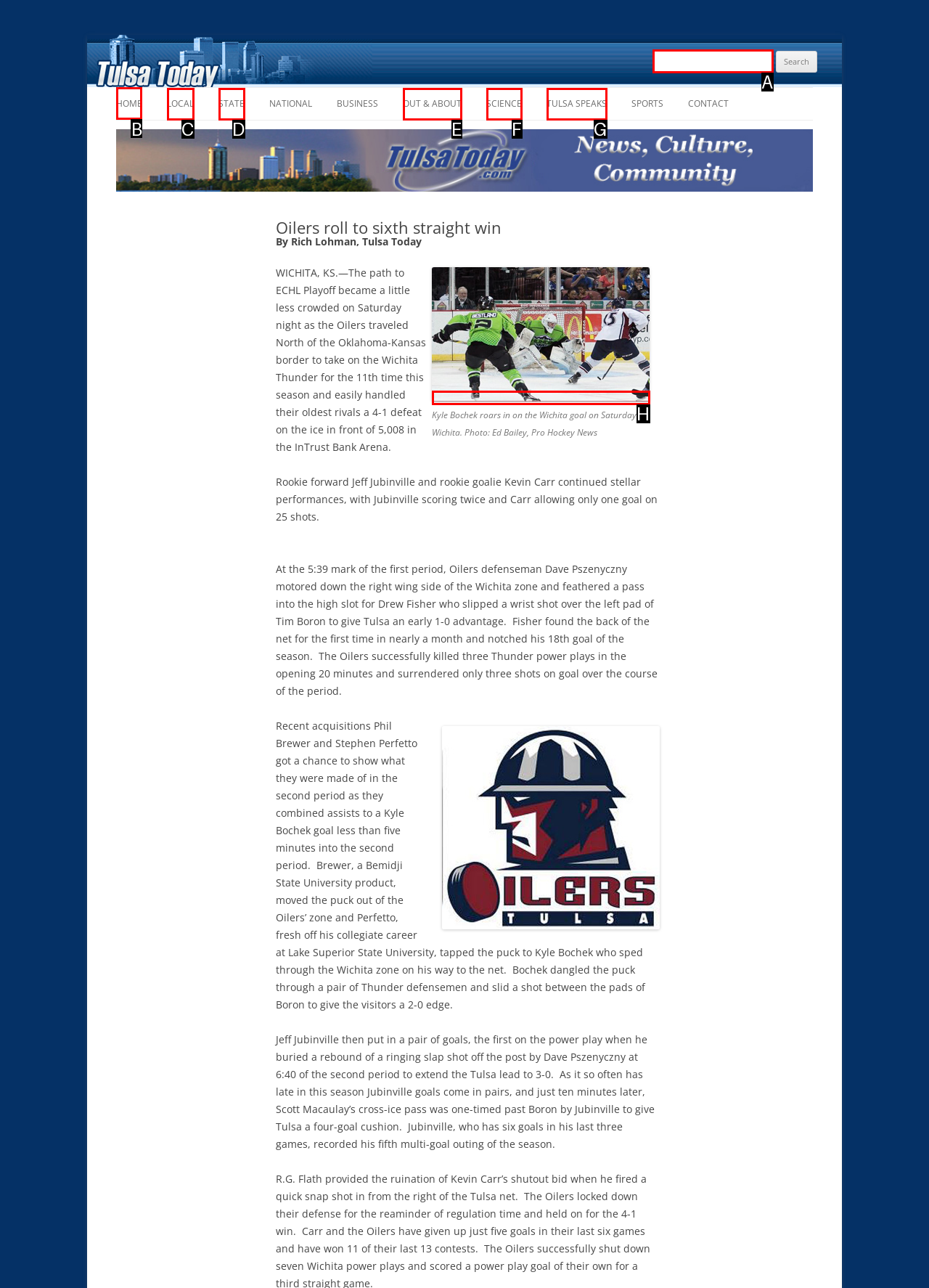Choose the letter of the option that needs to be clicked to perform the task: Go to HOME page. Answer with the letter.

B